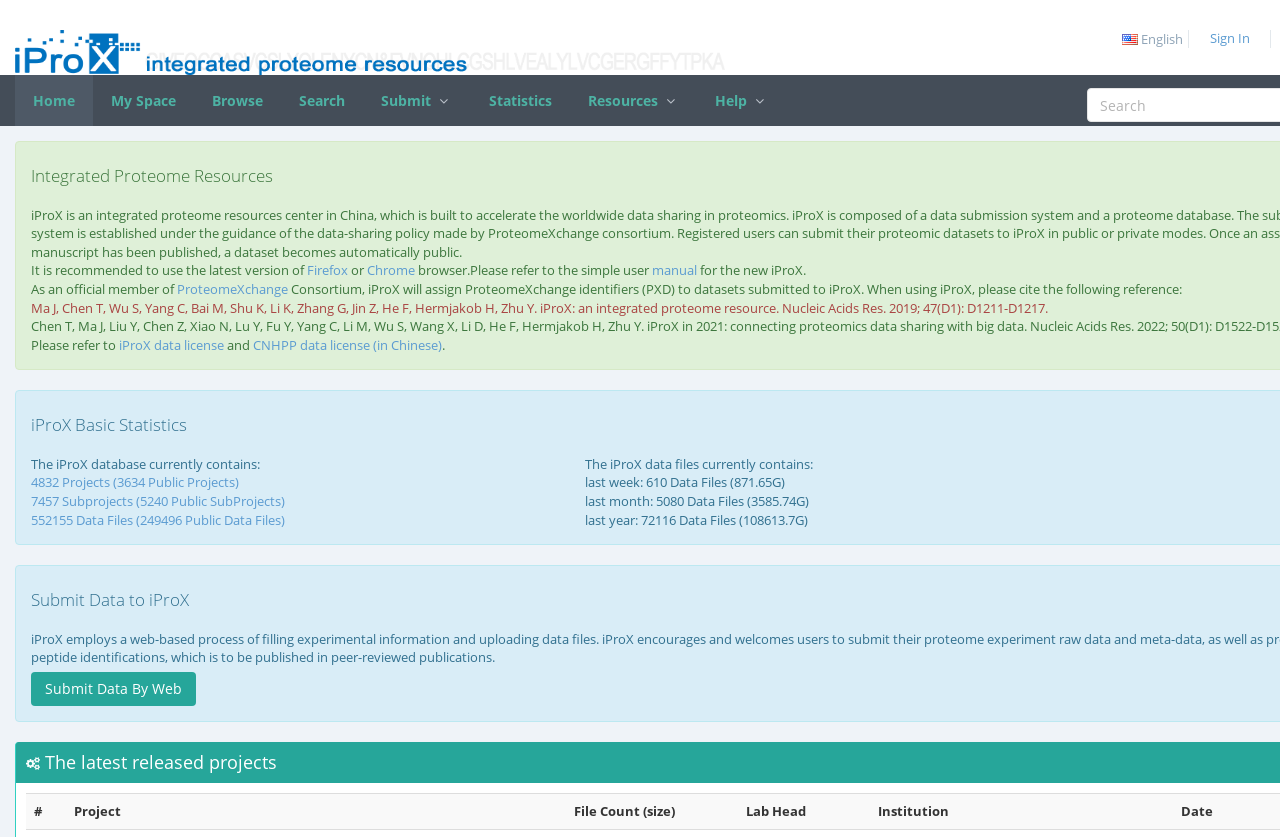Identify the bounding box coordinates for the UI element described by the following text: "Submit Data By Web". Provide the coordinates as four float numbers between 0 and 1, in the format [left, top, right, bottom].

[0.024, 0.803, 0.153, 0.843]